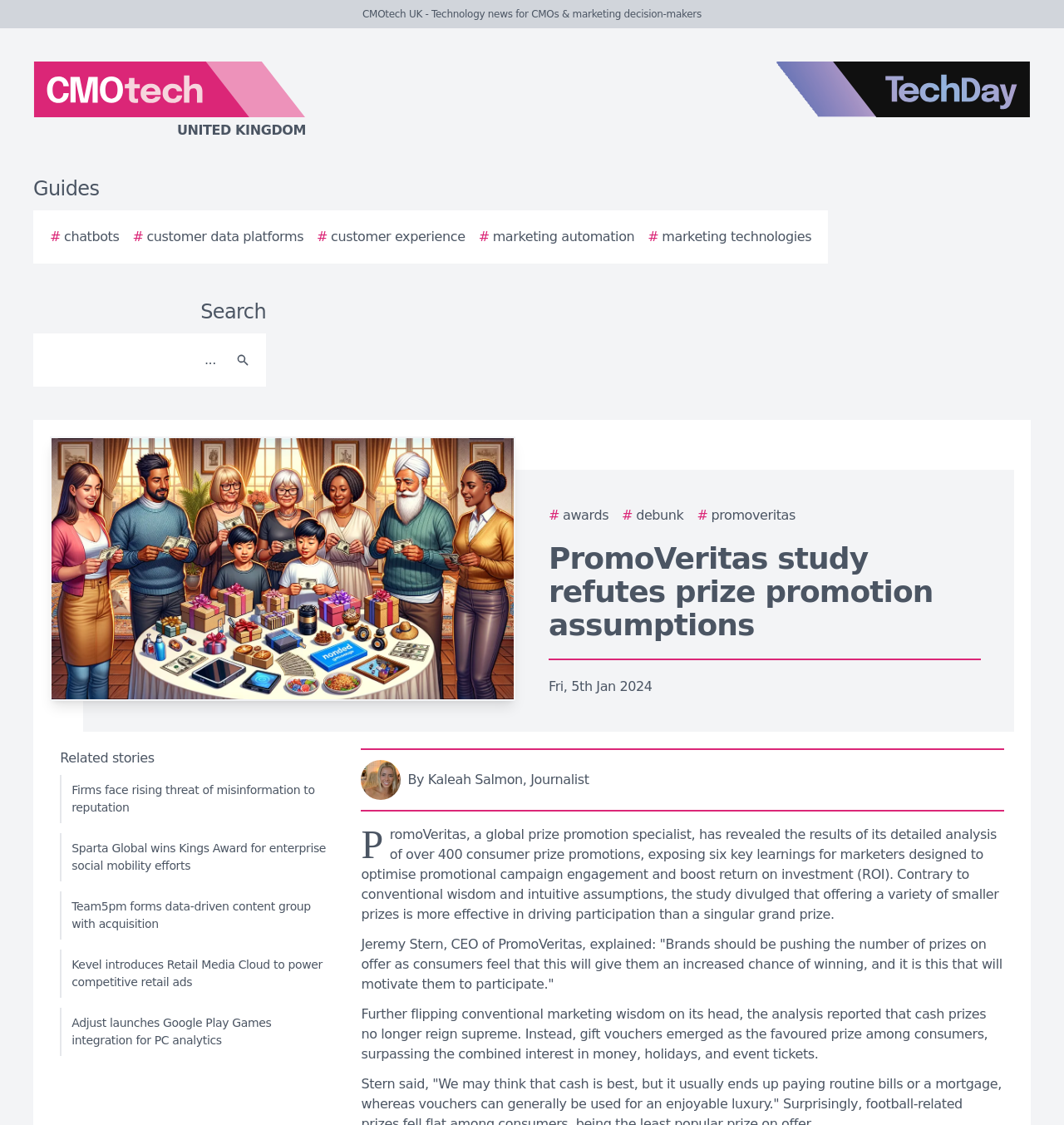Determine the bounding box for the UI element described here: "By Kaleah Salmon, Journalist".

[0.339, 0.676, 0.944, 0.711]